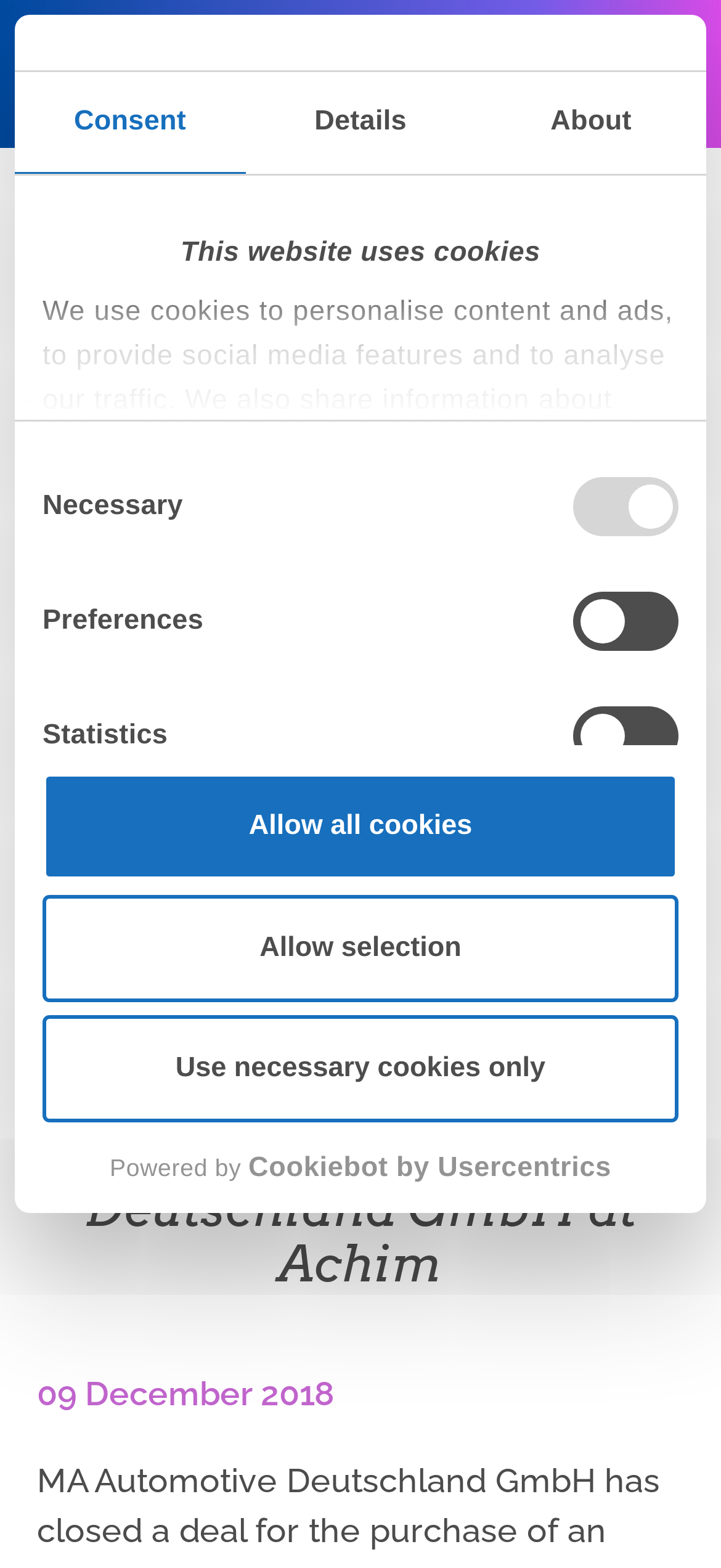Identify the bounding box coordinates for the region to click in order to carry out this instruction: "Click on the 'Why Barr's Insurance' link". Provide the coordinates using four float numbers between 0 and 1, formatted as [left, top, right, bottom].

None